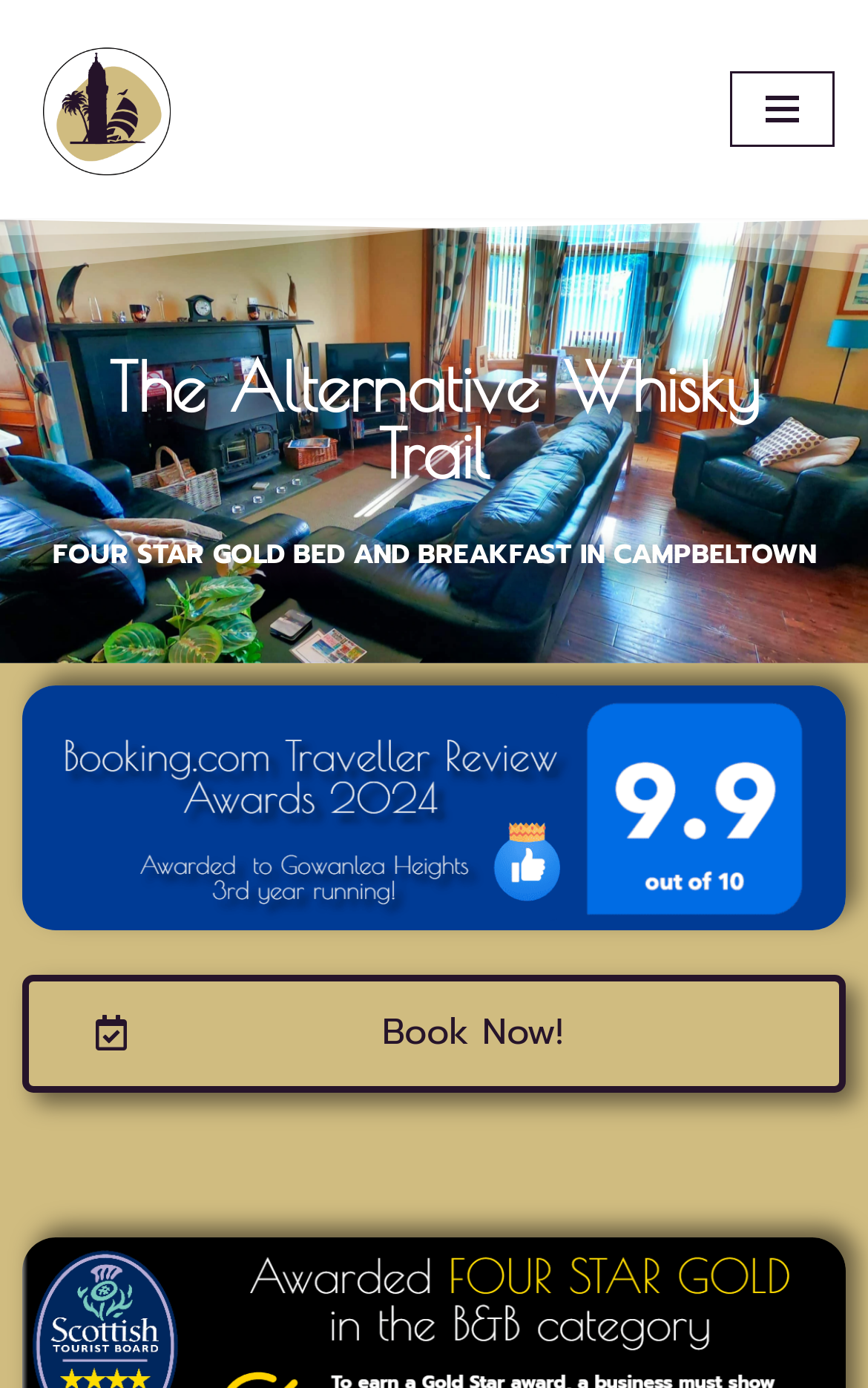Could you please study the image and provide a detailed answer to the question:
What is the name of the whisky trail?

I found the name of the whisky trail by looking at the heading element that says 'The Alternative Whisky Trail'. This heading suggests that the whisky trail is called 'The Alternative Whisky Trail'.